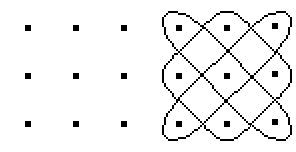What is the significance of kolams in South Indian culture?
Based on the content of the image, thoroughly explain and answer the question.

According to the caption, kolams hold cultural significance in South India, particularly among women, as a form of artistic expression and decoration, showcasing their meticulous and fluid line work.